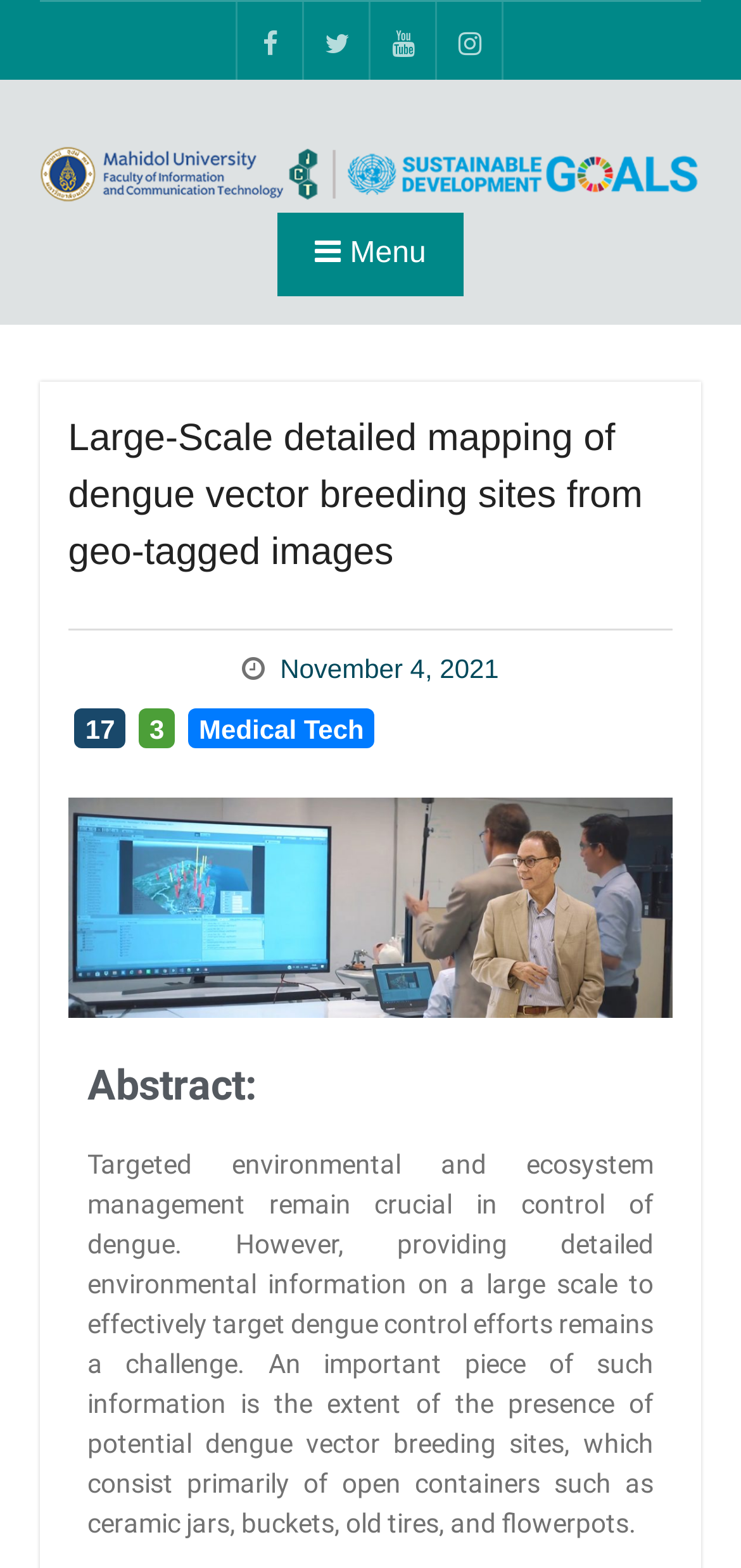What is the date of the article?
Refer to the image and provide a one-word or short phrase answer.

November 4, 2021